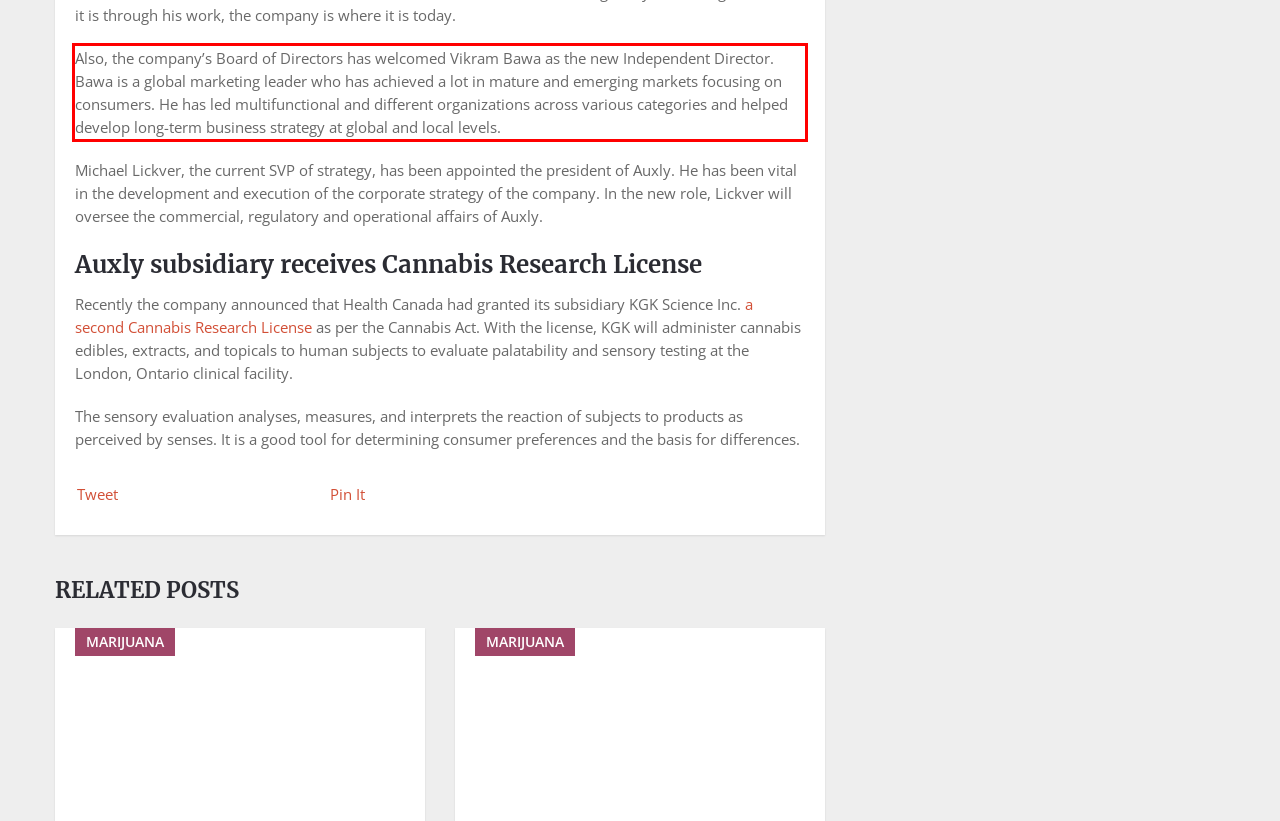Please look at the screenshot provided and find the red bounding box. Extract the text content contained within this bounding box.

Also, the company’s Board of Directors has welcomed Vikram Bawa as the new Independent Director. Bawa is a global marketing leader who has achieved a lot in mature and emerging markets focusing on consumers. He has led multifunctional and different organizations across various categories and helped develop long-term business strategy at global and local levels.